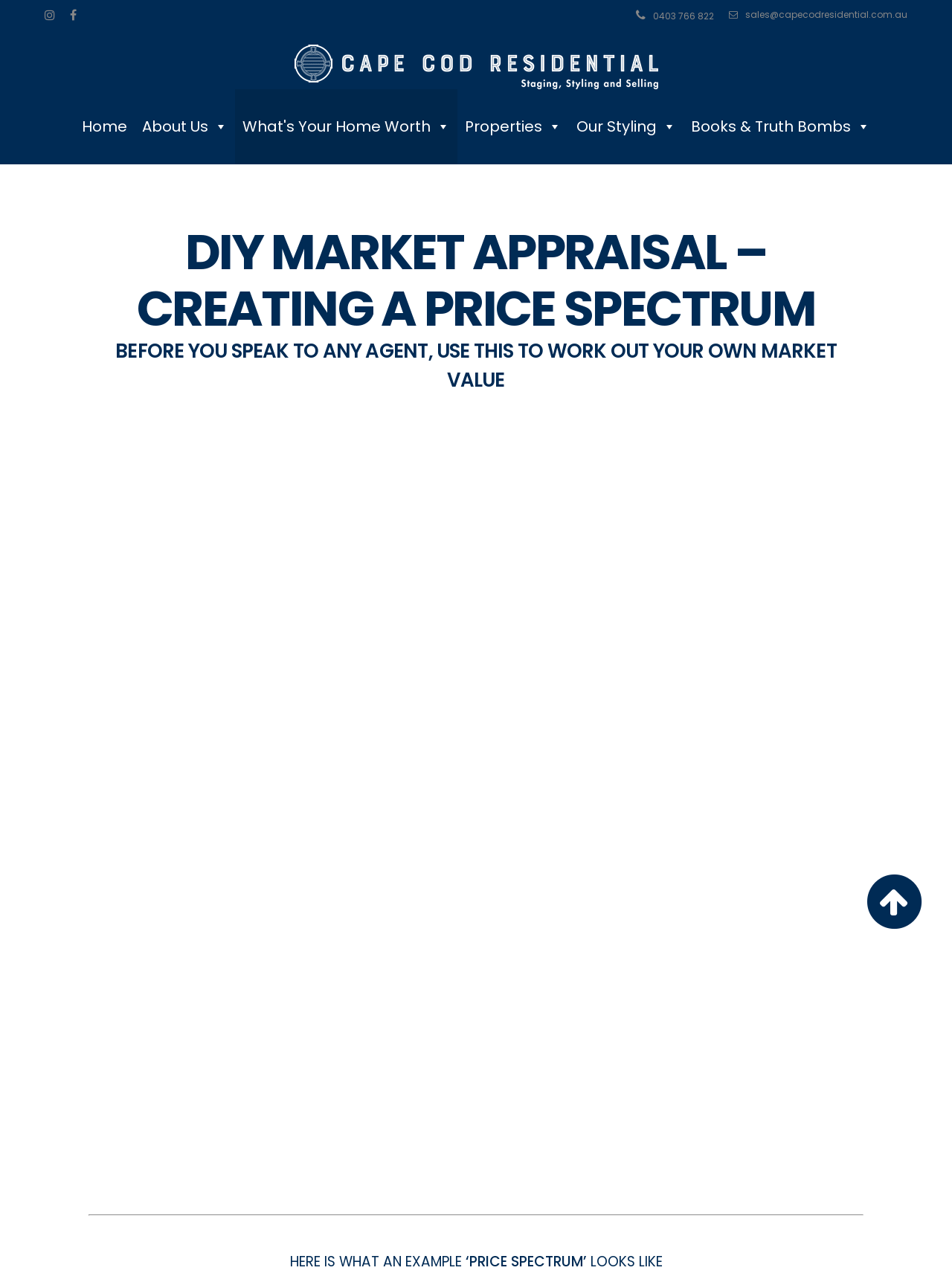Is there a link to the website's homepage?
Make sure to answer the question with a detailed and comprehensive explanation.

I found a link with the text 'Home' and bounding box coordinates [0.078, 0.07, 0.141, 0.128], which suggests it is a link to the website's homepage.